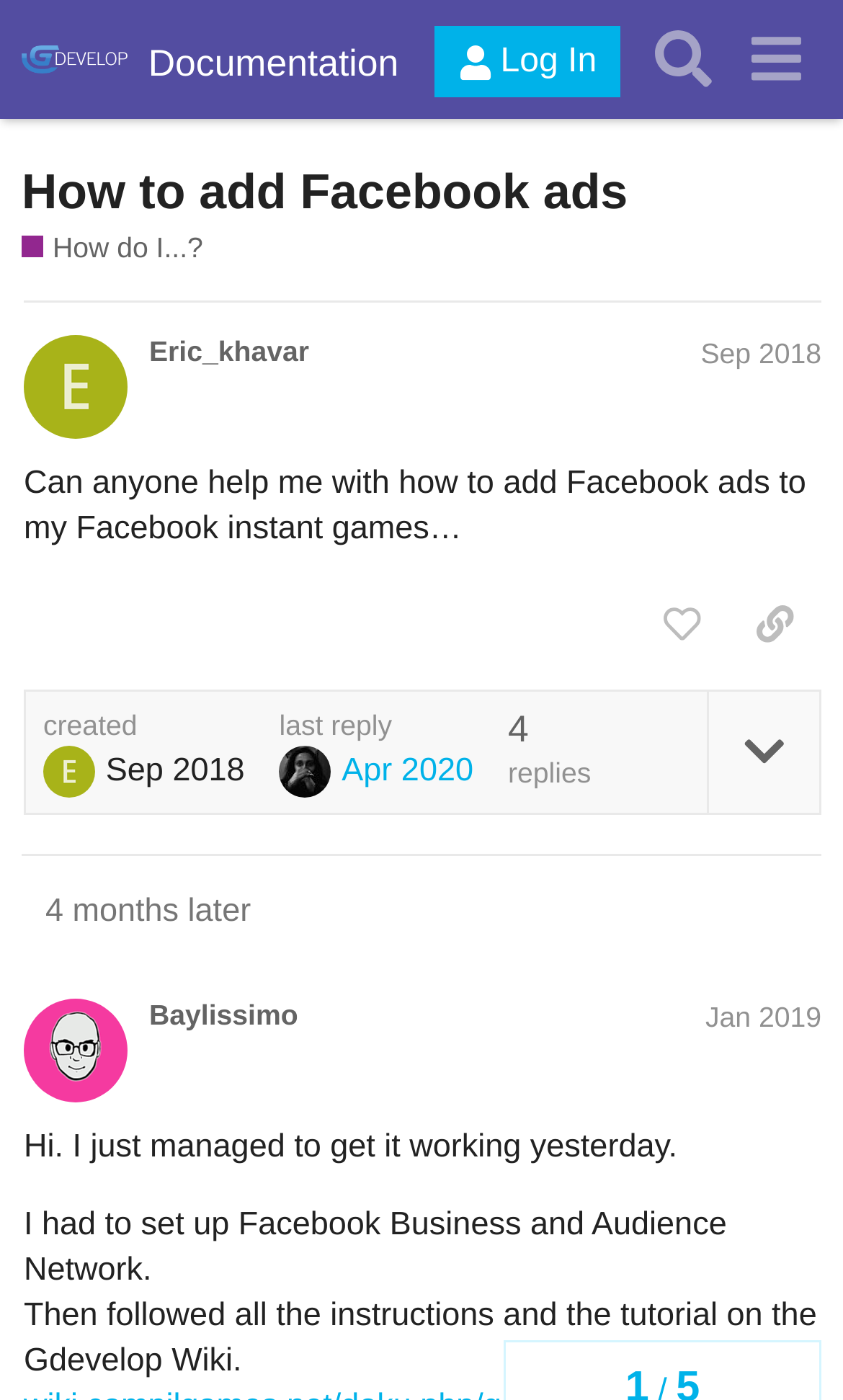Identify the bounding box coordinates of the element that should be clicked to fulfill this task: "Like the post". The coordinates should be provided as four float numbers between 0 and 1, i.e., [left, top, right, bottom].

[0.753, 0.417, 0.864, 0.477]